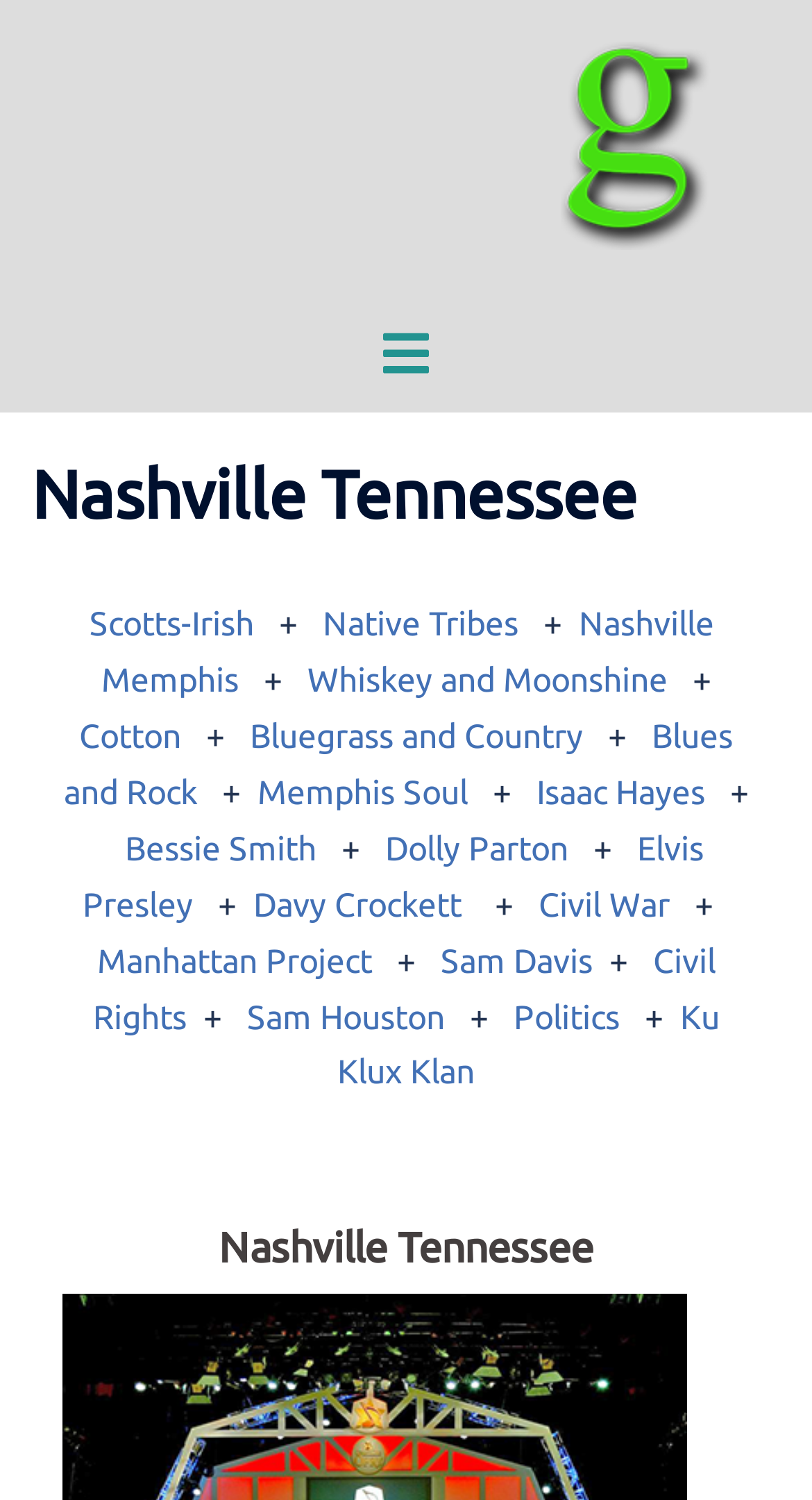What is the name of the website?
Give a detailed response to the question by analyzing the screenshot.

The name of the website can be found at the top of the webpage, which is 'Gibson's Guide to Nashville Tennessee, the home of country music.'